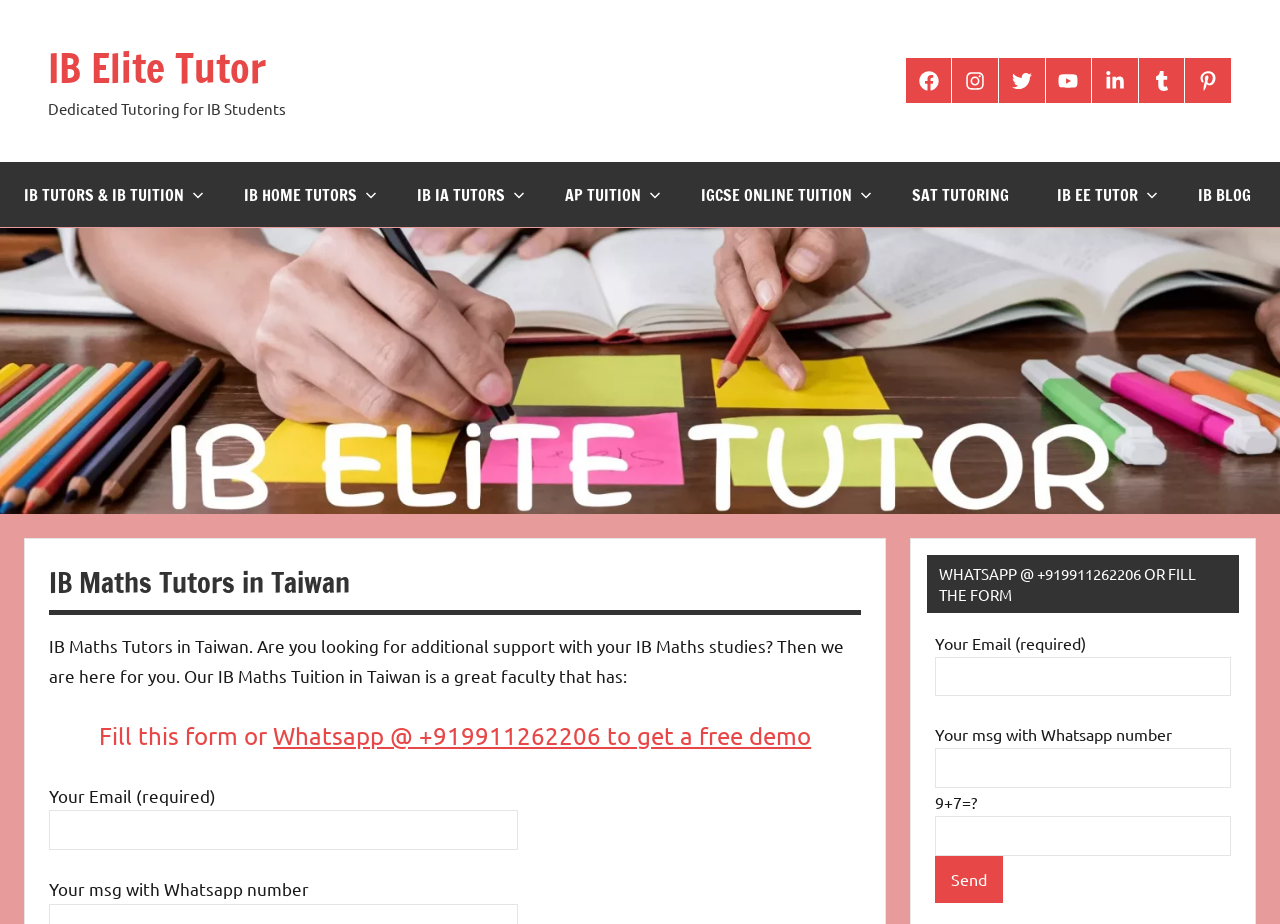Using the webpage screenshot and the element description name="your-subject", determine the bounding box coordinates. Specify the coordinates in the format (top-left x, top-left y, bottom-right x, bottom-right y) with values ranging from 0 to 1.

[0.731, 0.81, 0.962, 0.853]